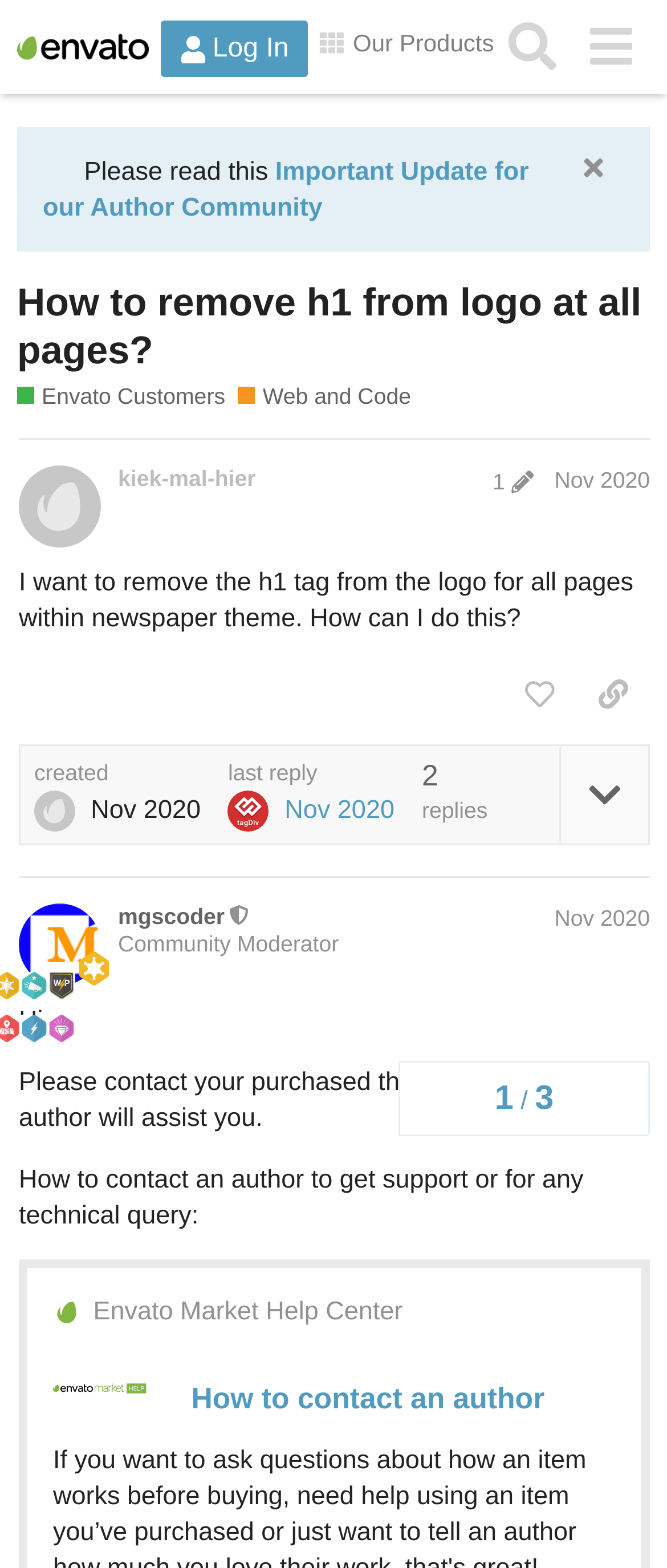Can you show the bounding box coordinates of the region to click on to complete the task described in the instruction: "Click the 'Log In' button"?

[0.242, 0.014, 0.461, 0.05]